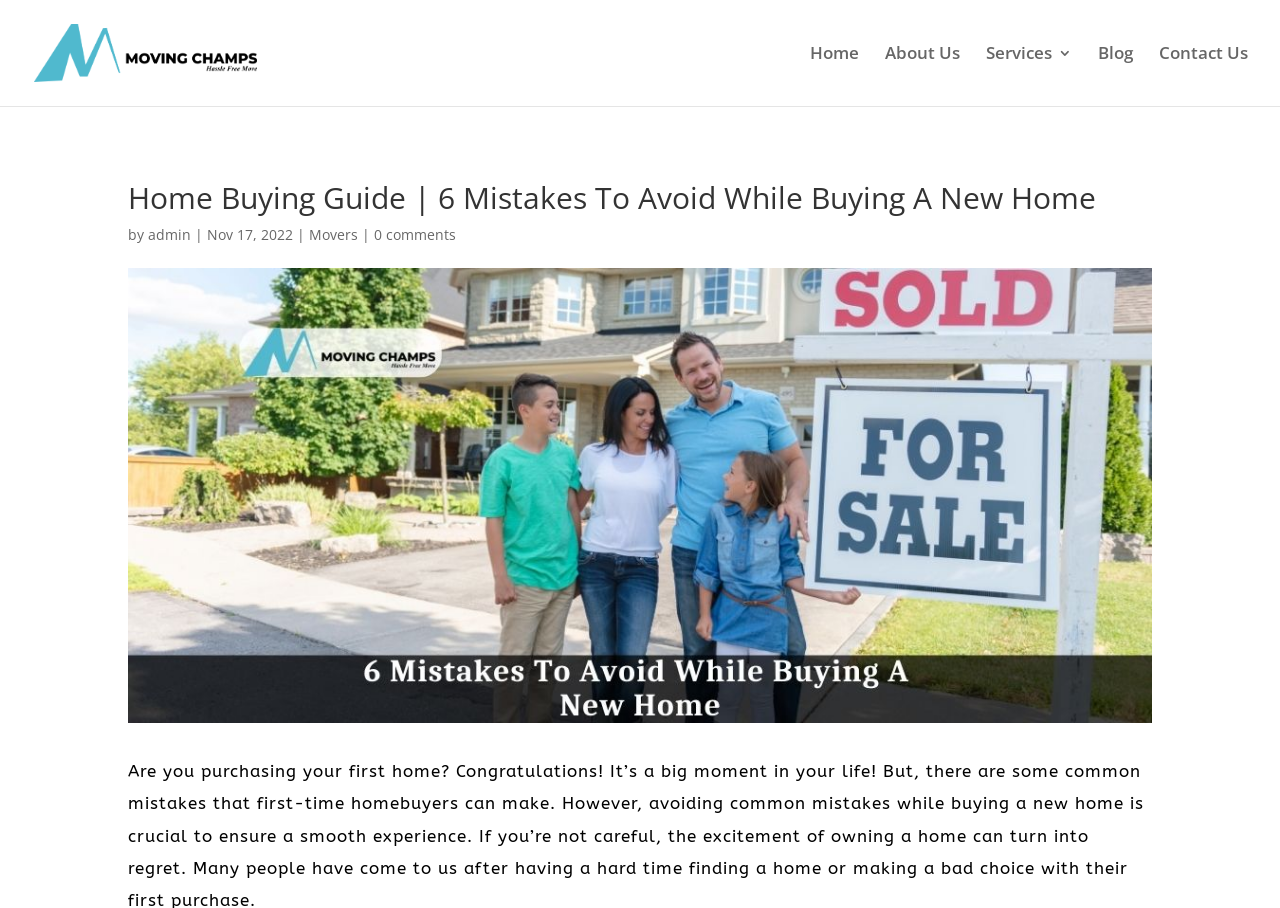Locate the bounding box coordinates of the element you need to click to accomplish the task described by this instruction: "go to Moving Champs Canada Blog".

[0.027, 0.046, 0.233, 0.067]